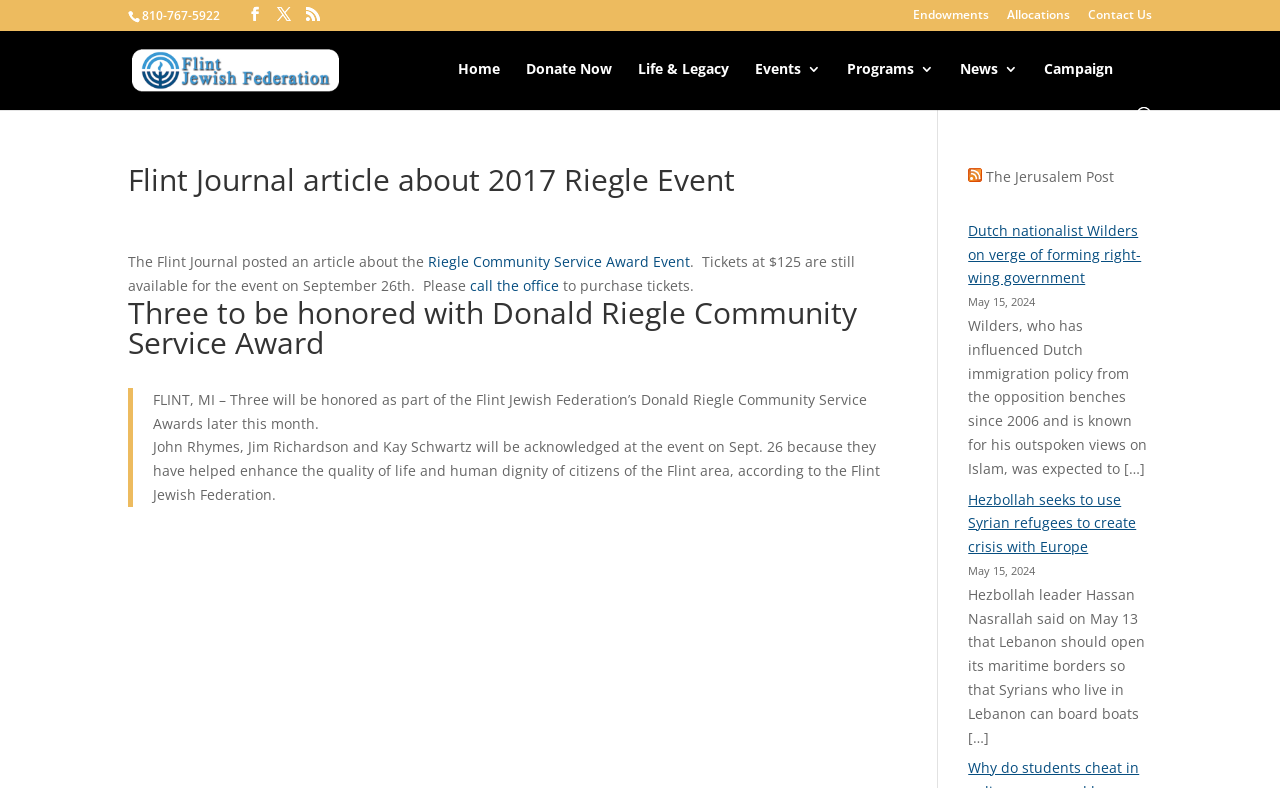Give a detailed account of the webpage.

The webpage appears to be an article from the Flint Journal about the Riegle Community Service Award Event. At the top of the page, there is a phone number "810-767-5922" and three social media links. Below these, there is a navigation menu with links to "Endowments", "Allocations", "Contact Us", and others.

On the left side of the page, there is a logo of the Flint Jewish Federation with a link to the organization's homepage. Below the logo, there are links to "Home", "Donate Now", "Life & Legacy", and other sections of the website.

The main article begins with a heading "Flint Journal article about 2017 Riegle Event" followed by a brief summary of the event. The article then provides more details about the event, including the ticket price and date. There is also a link to "call the office" to purchase tickets.

Below the main article, there is a heading "Three to be honored with Donald Riegle Community Service Award" with a link to the article. The article is then quoted, describing the three individuals who will be honored at the event.

On the right side of the page, there are several news articles from other sources, including The Jerusalem Post. These articles have headings, summaries, and links to read more. There are also timestamps for each article, indicating when they were published.

At the bottom of the page, there is an RSS icon and a search bar with a placeholder text "Search for:".